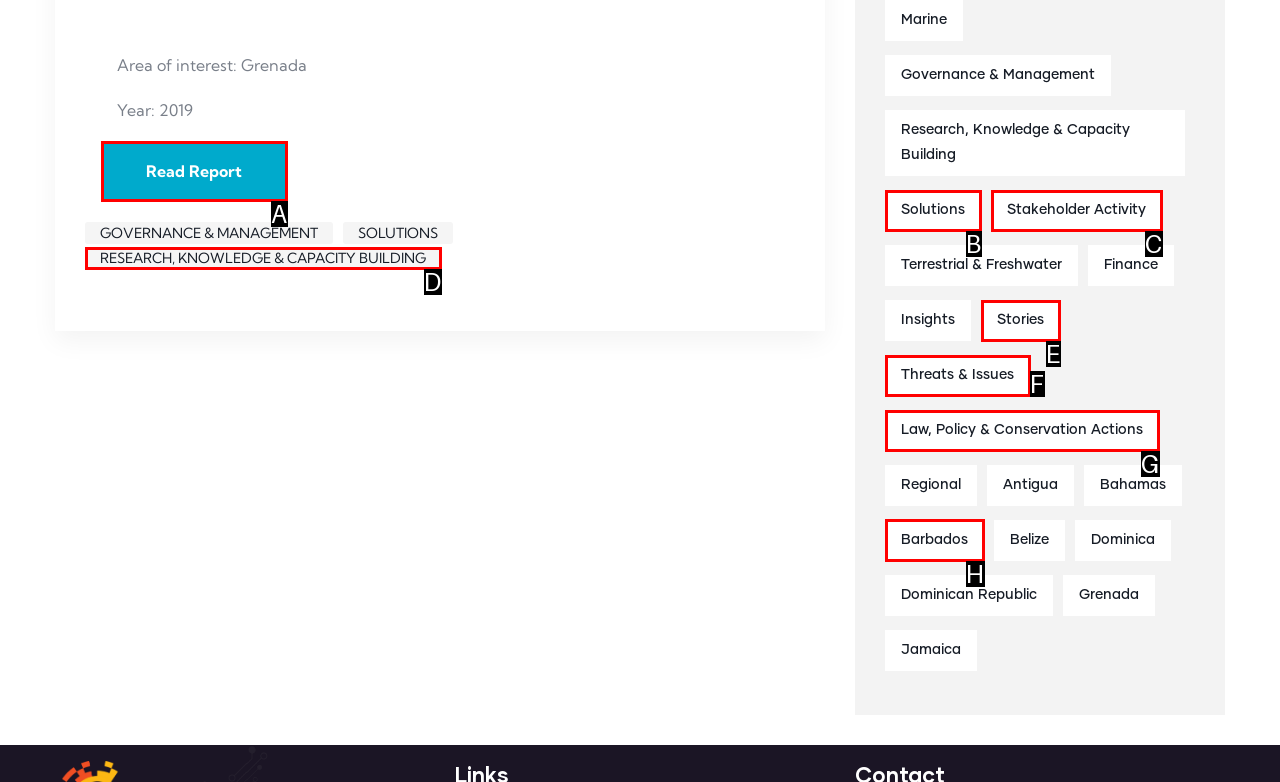Which UI element matches this description: Stakeholder Activity?
Reply with the letter of the correct option directly.

C